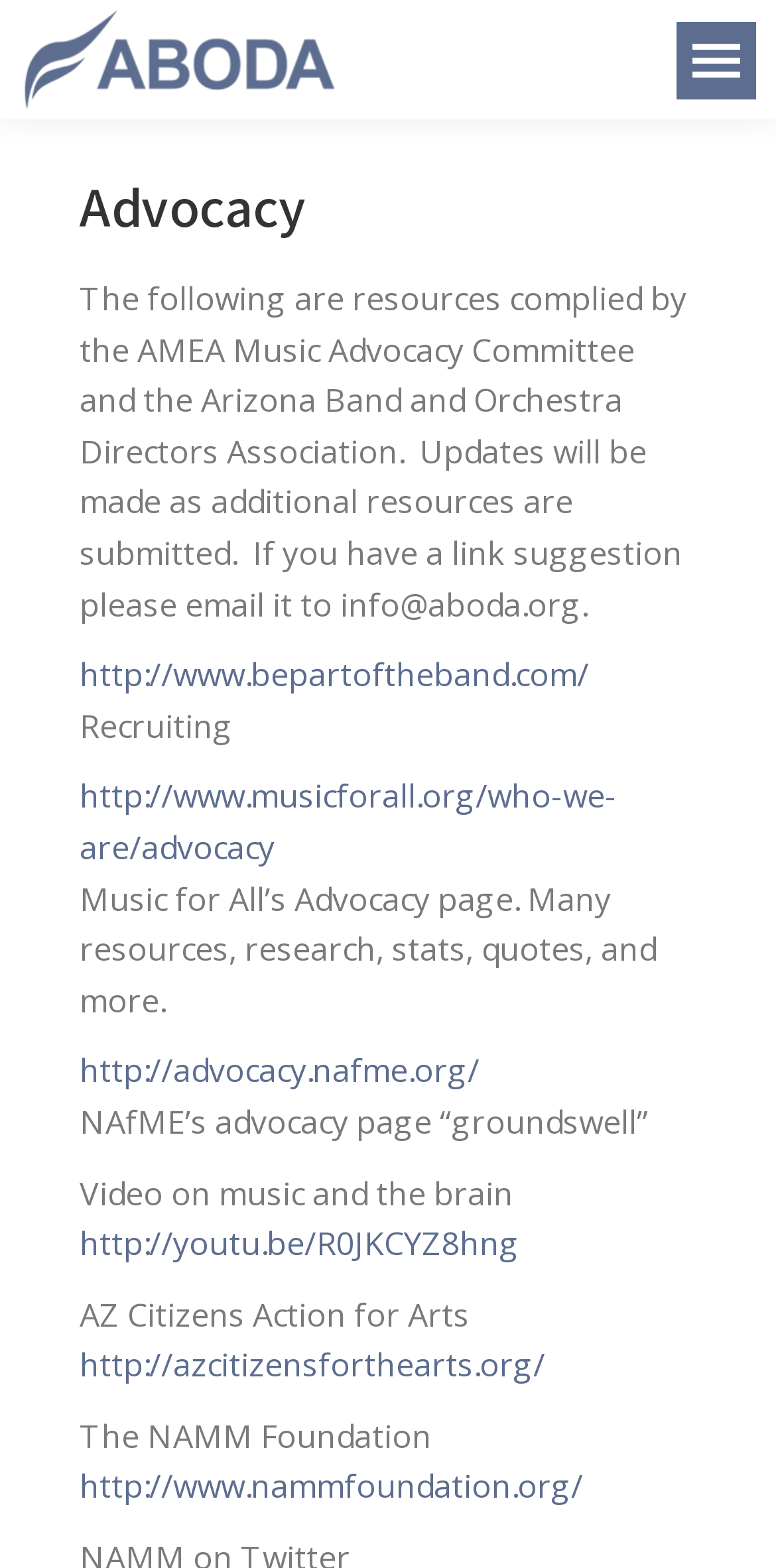Pinpoint the bounding box coordinates of the element that must be clicked to accomplish the following instruction: "Go to La Clé des Langues". The coordinates should be in the format of four float numbers between 0 and 1, i.e., [left, top, right, bottom].

None